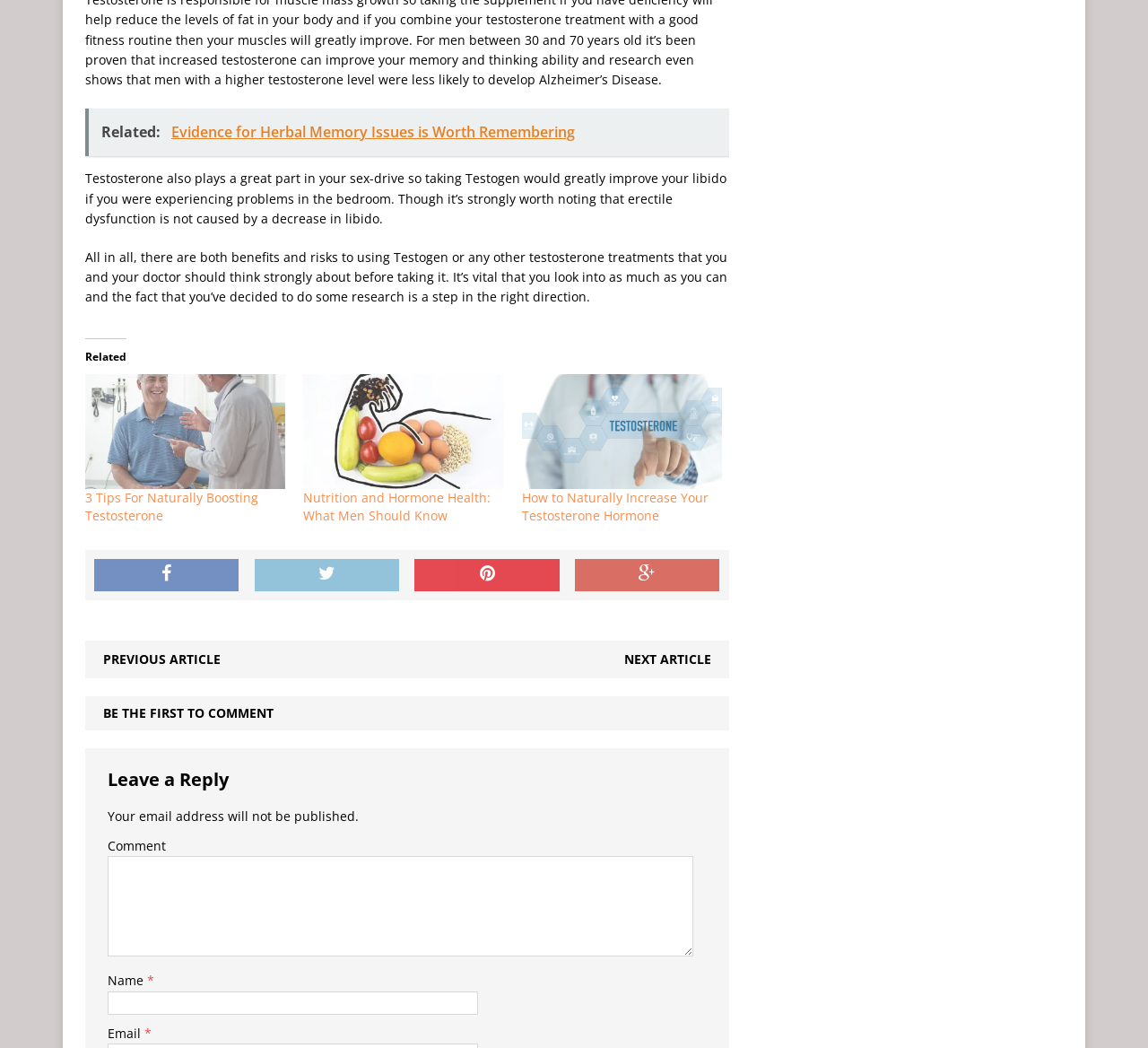Bounding box coordinates must be specified in the format (top-left x, top-left y, bottom-right x, bottom-right y). All values should be floating point numbers between 0 and 1. What are the bounding box coordinates of the UI element described as: parent_node: Comment name="comment"

[0.094, 0.817, 0.604, 0.913]